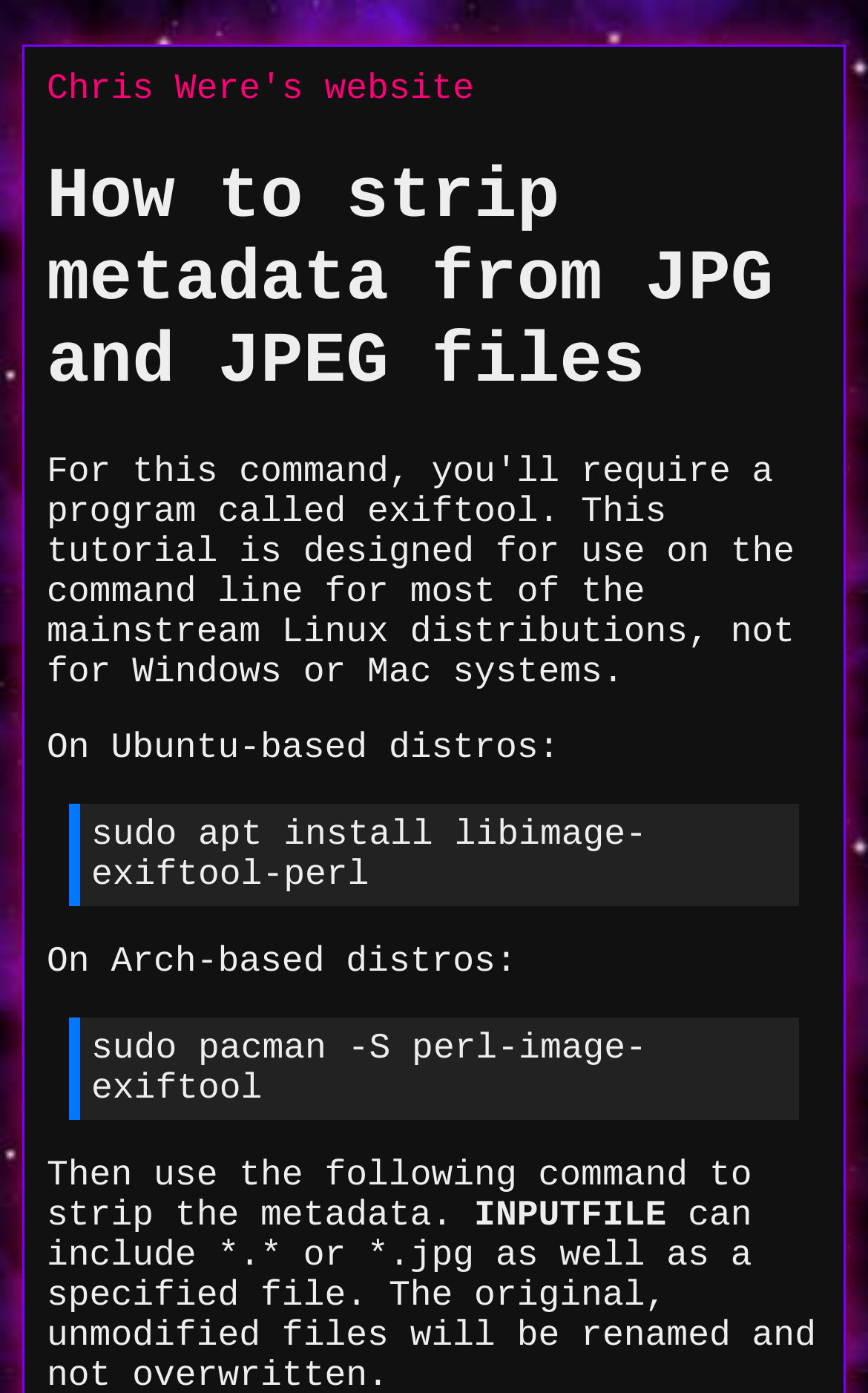Locate and extract the text of the main heading on the webpage.

How to strip metadata from JPG and JPEG files